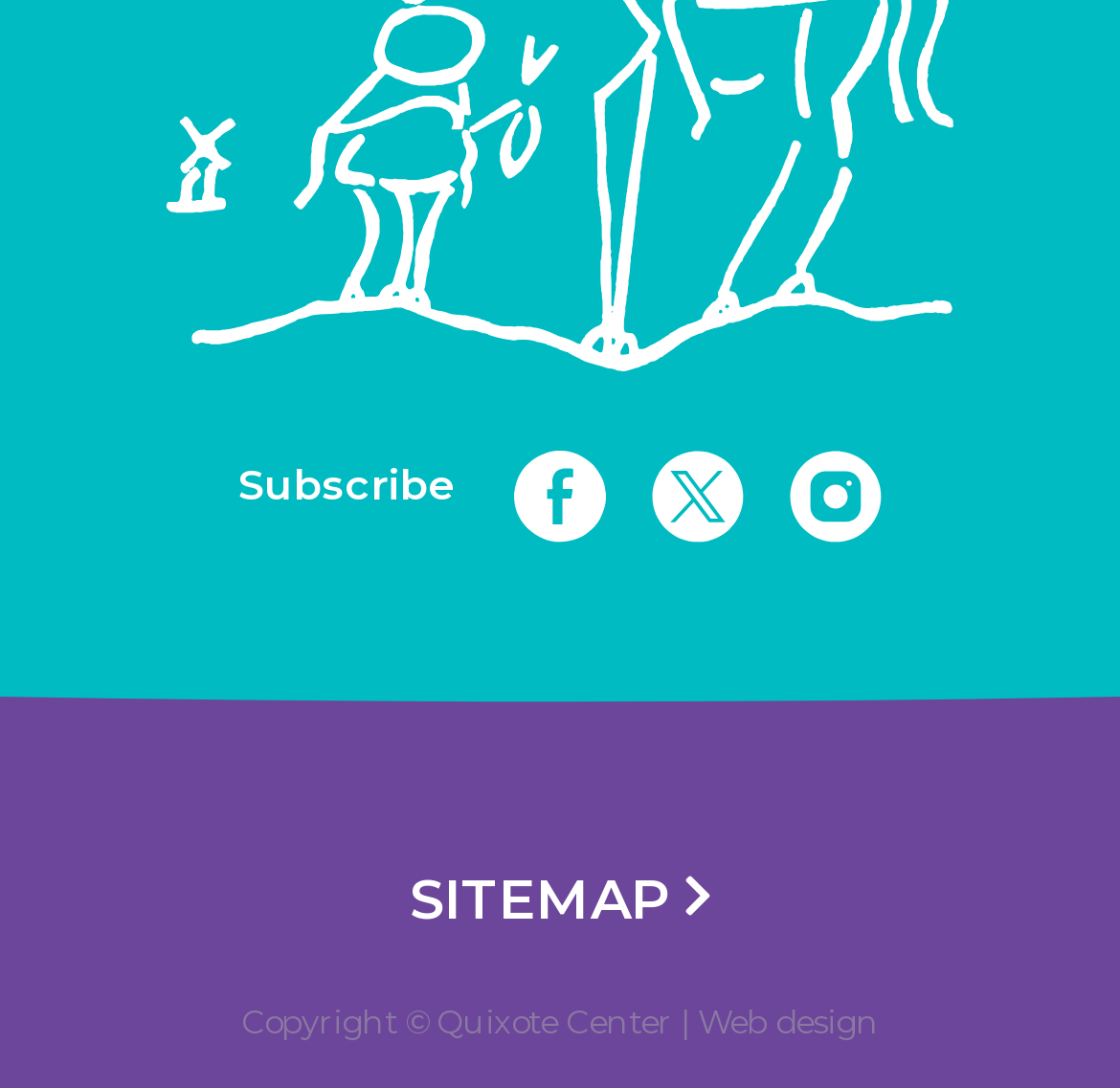Please give a one-word or short phrase response to the following question: 
What is the text at the bottom of the webpage?

Copyright © Quixote Center |